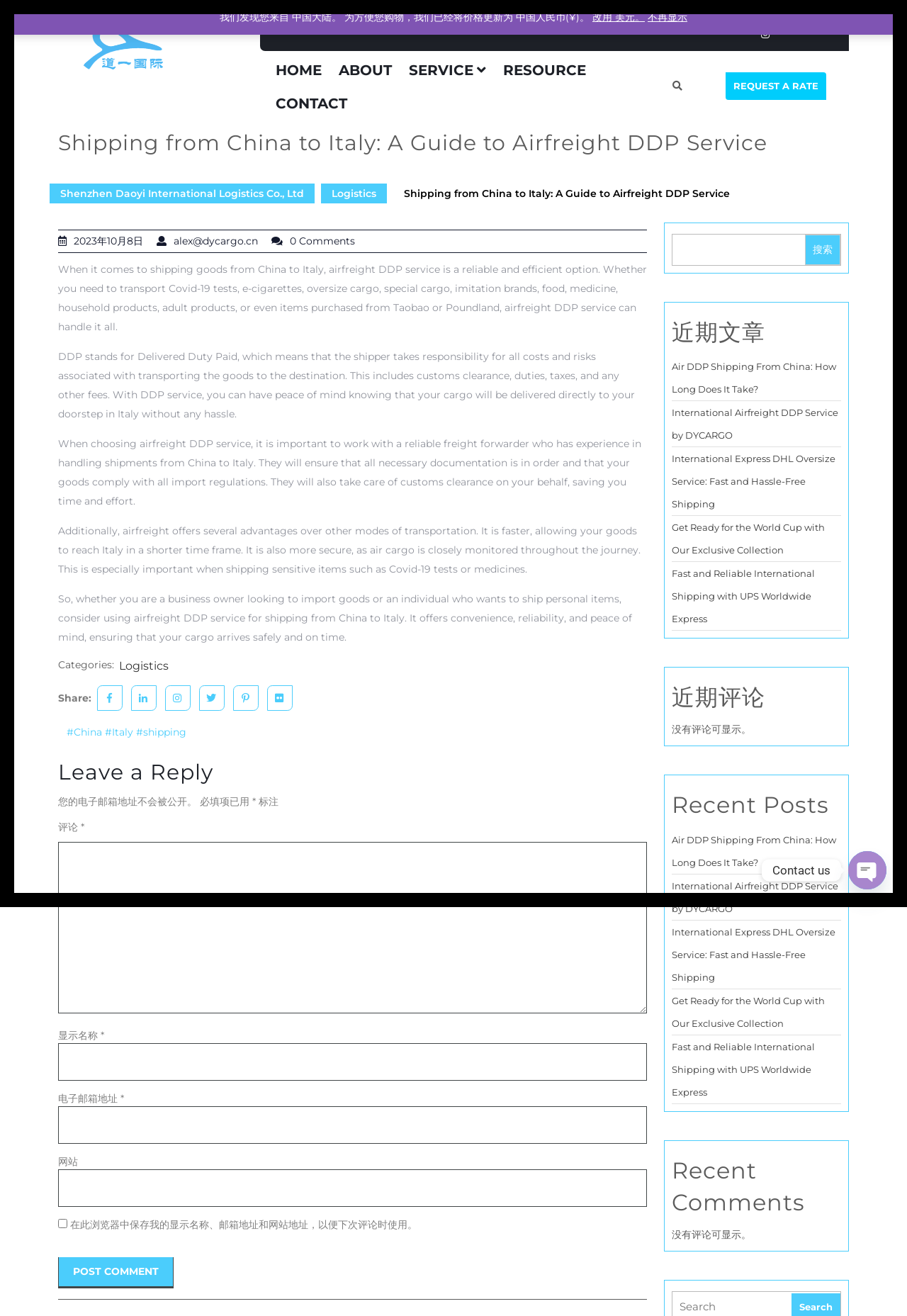Provide a brief response to the question using a single word or phrase: 
What is the topic of the article on the webpage?

Shipping from China to Italy